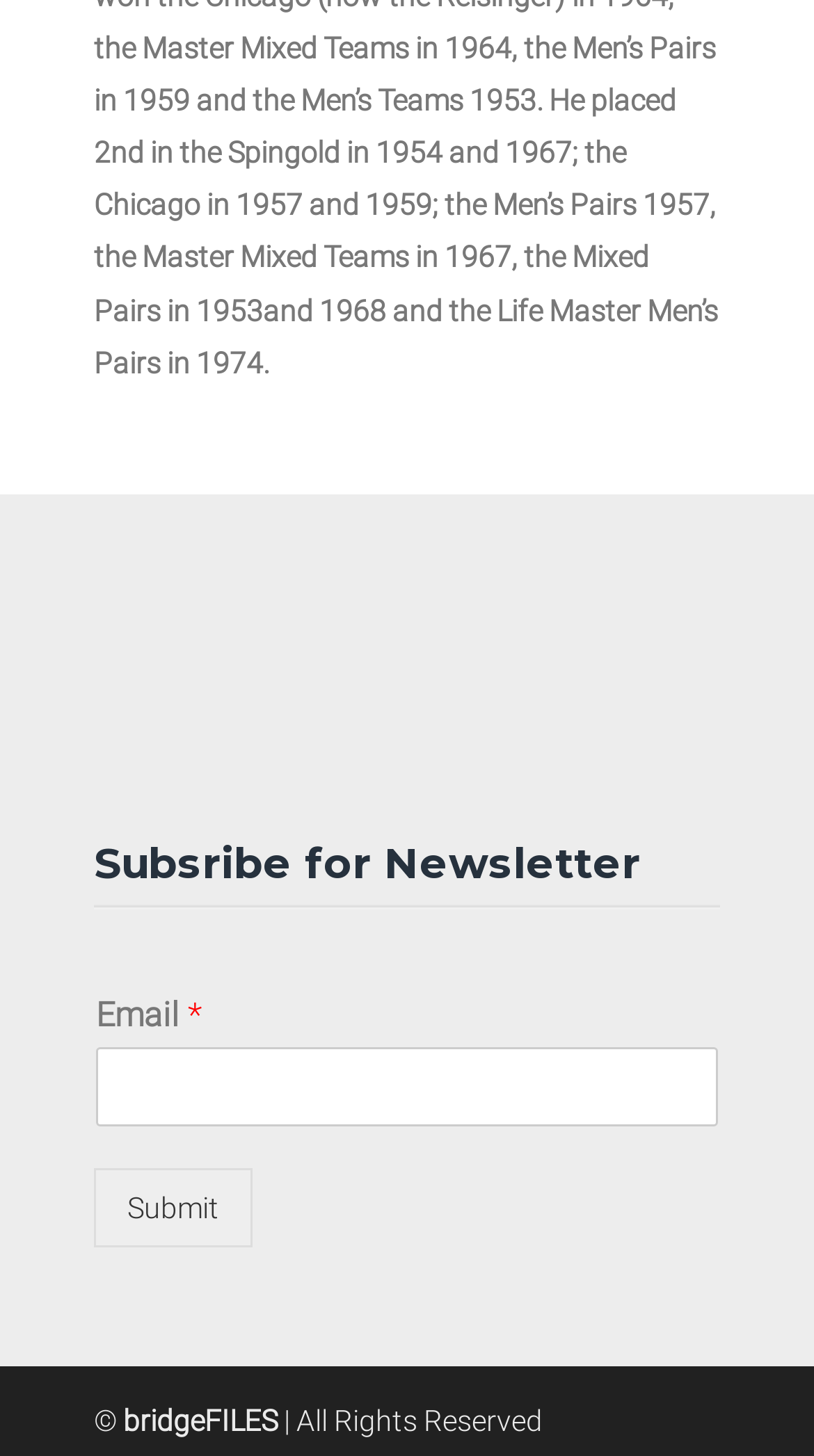What is the symbol used to indicate a required field?
Give a single word or phrase as your answer by examining the image.

*